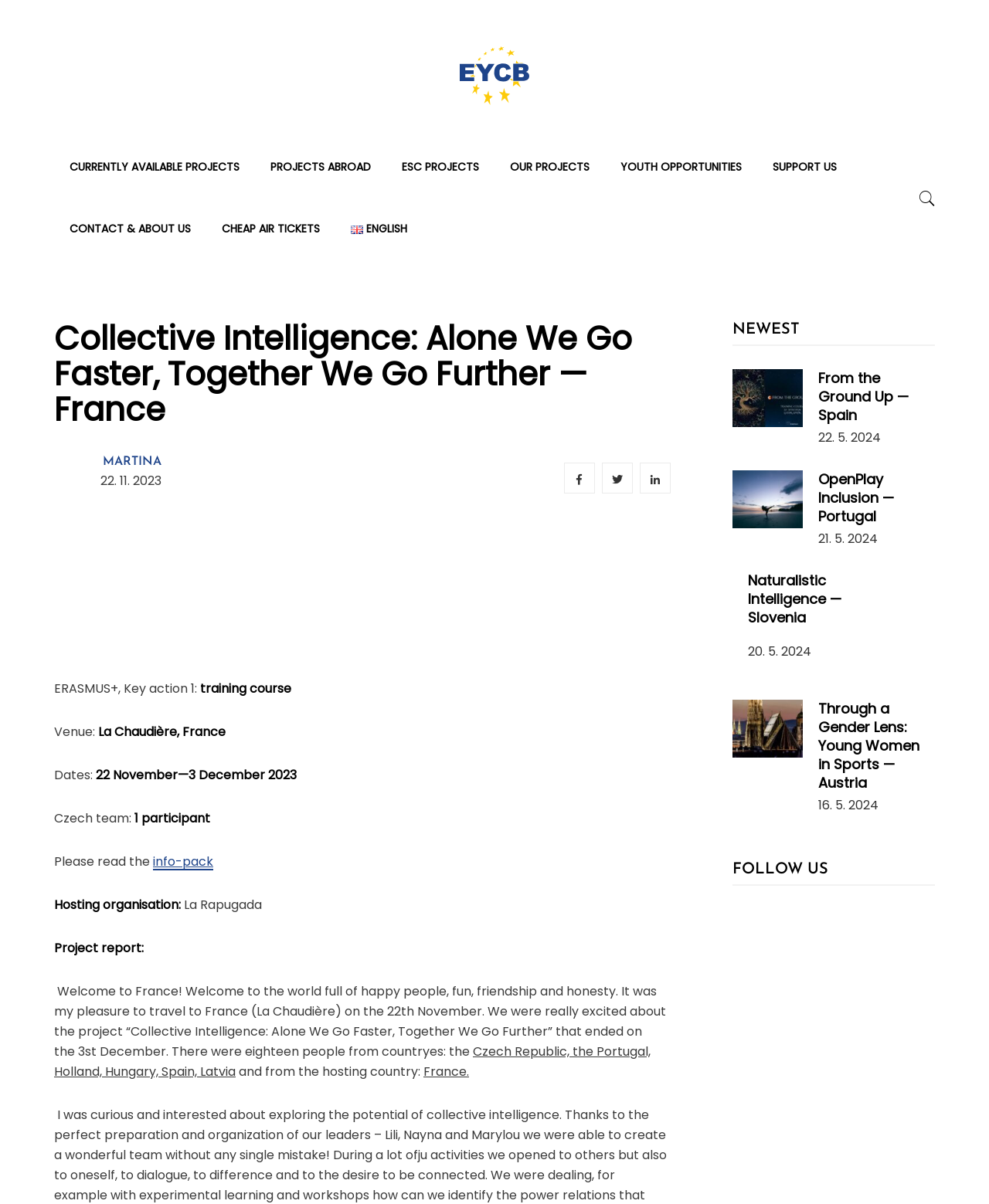Create an in-depth description of the webpage, covering main sections.

This webpage is about a non-profit organization focused on youth opportunities and projects. At the top, there is a logo of the European Youth Centre Břeclav, followed by a navigation menu with links to various sections, including "CURRENTLY AVAILABLE PROJECTS", "PROJECTS ABROAD", "ESC PROJECTS", "OUR PROJECTS", "YOUTH OPPORTUNITIES", "SUPPORT US", and "CONTACT & ABOUT US".

Below the navigation menu, there is a prominent section with a heading "Collective Intelligence: Alone We Go Faster, Together We Go Further — France". This section contains information about a specific project, including a figure, and several paragraphs of text describing the project details, such as the venue, dates, and participants.

To the right of this section, there is a column with a heading "NEWEST" that lists several articles or news items, each with a heading, a link to an image, and a date. The articles appear to be about different projects or events related to the organization.

At the bottom of the page, there is a section with a heading "FOLLOW US" that may contain social media links or other ways to follow the organization.

Throughout the page, there are several images, including logos, icons, and images related to the projects and articles. The overall layout is organized and easy to navigate, with clear headings and concise text.